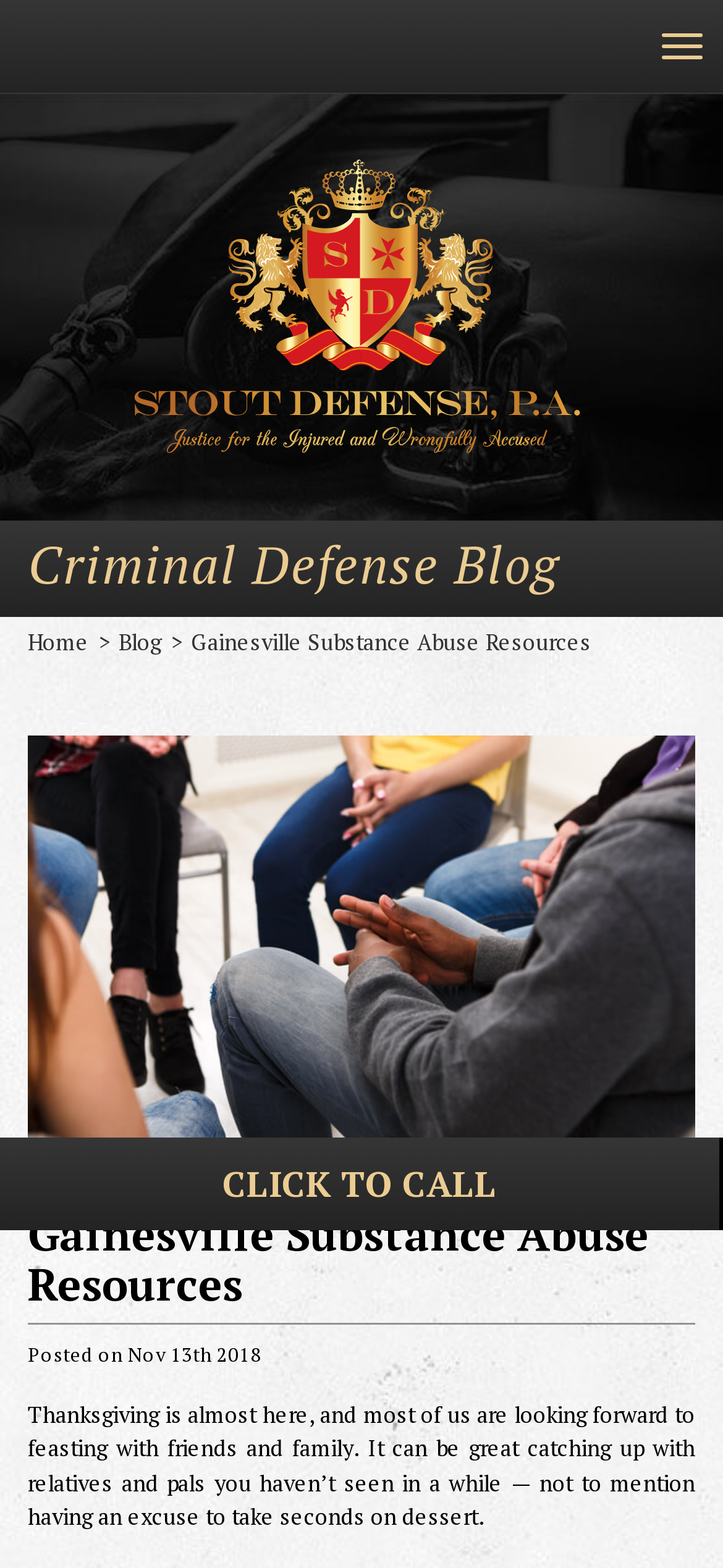Use the information in the screenshot to answer the question comprehensively: When was the blog post published?

I found the publication date of the blog post by reading the static text 'Posted on Nov 13th 2018', which indicates when the blog post was published.